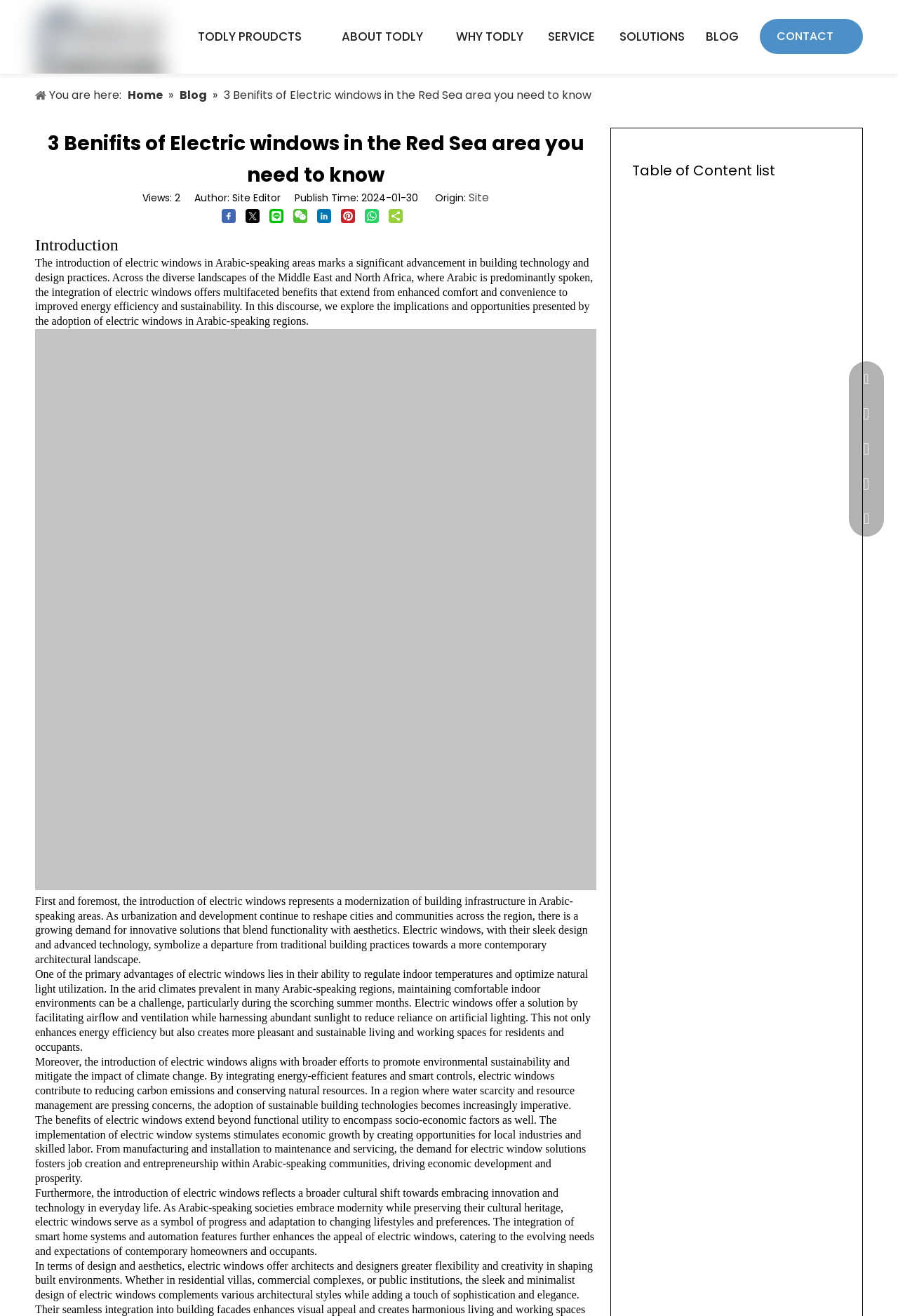How many links are there in the main navigation menu?
Please use the image to provide a one-word or short phrase answer.

7